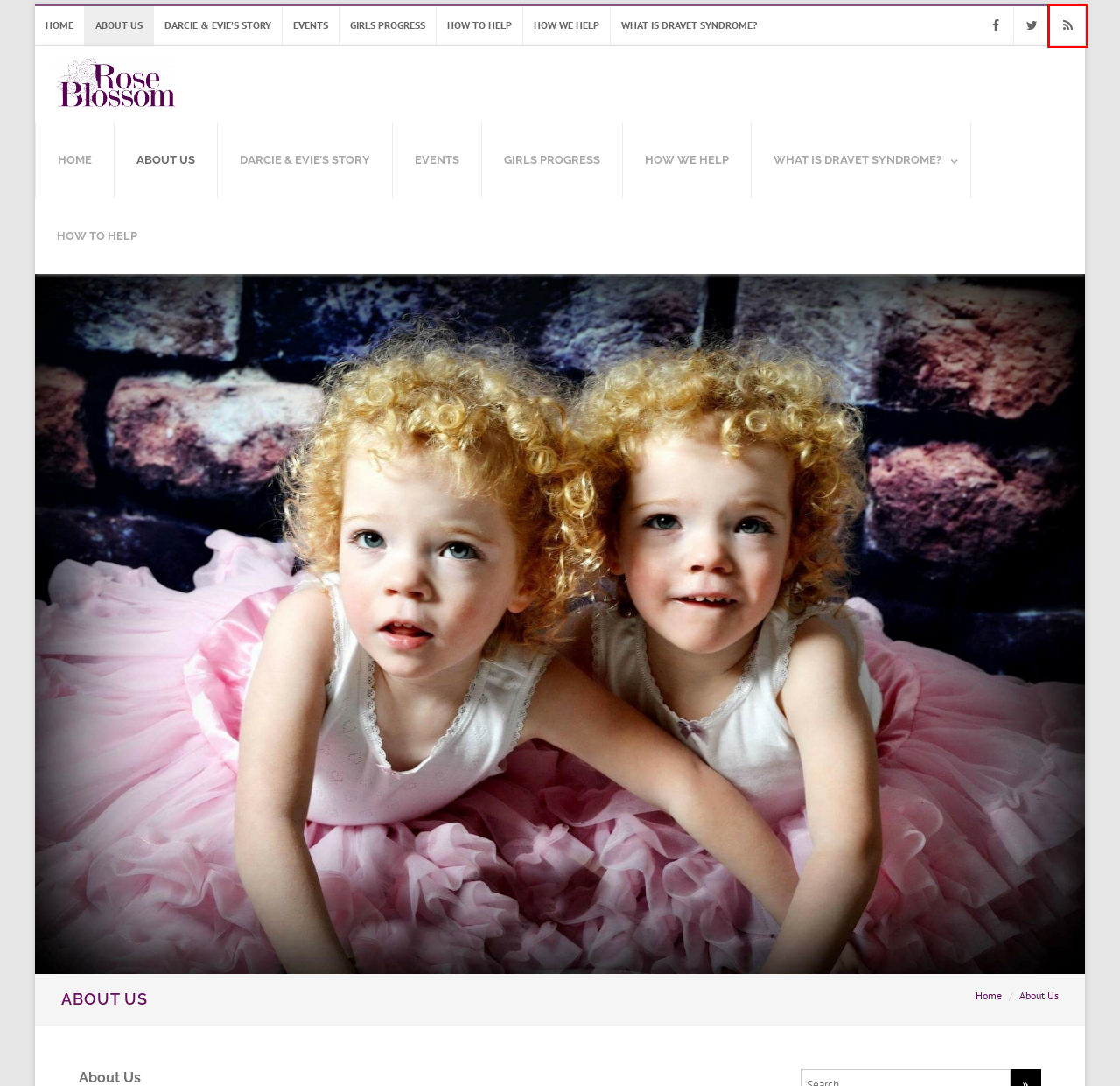Look at the screenshot of a webpage where a red bounding box surrounds a UI element. Your task is to select the best-matching webpage description for the new webpage after you click the element within the bounding box. The available options are:
A. Darcie & Evie’s Story – Rose Blossom Trust
B. How we help – Rose Blossom Trust
C. Rose Blossom Trust
D. Rose Blossom Trust – With sunshine flowers bloom
E. Girls Progress – Rose Blossom Trust
F. How to help – Rose Blossom Trust
G. Events – Rose Blossom Trust
H. What is Dravet Syndrome? – Rose Blossom Trust

C